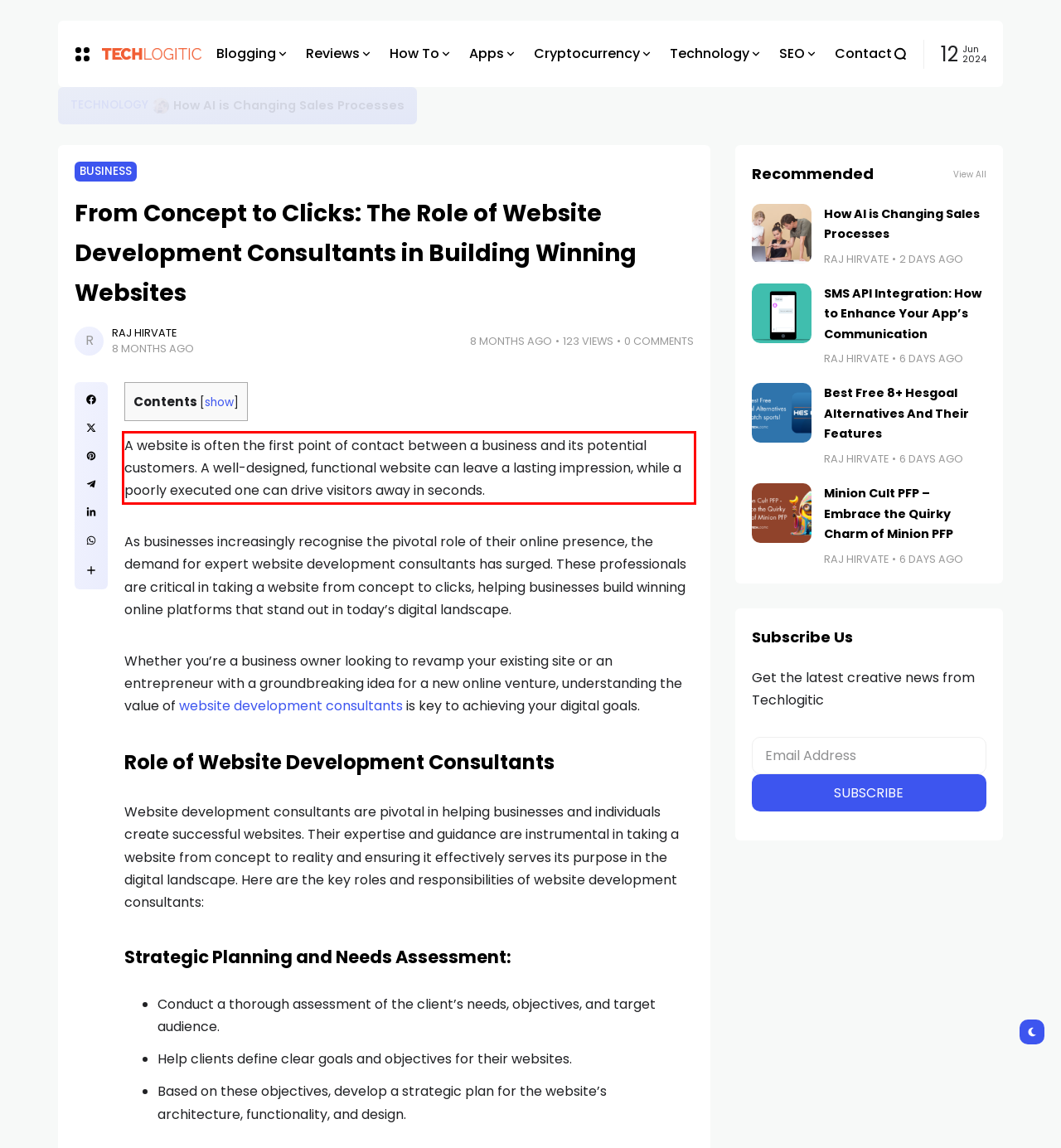Please examine the webpage screenshot containing a red bounding box and use OCR to recognize and output the text inside the red bounding box.

A website is often the first point of contact between a business and its potential customers. A well-designed, functional website can leave a lasting impression, while a poorly executed one can drive visitors away in seconds.